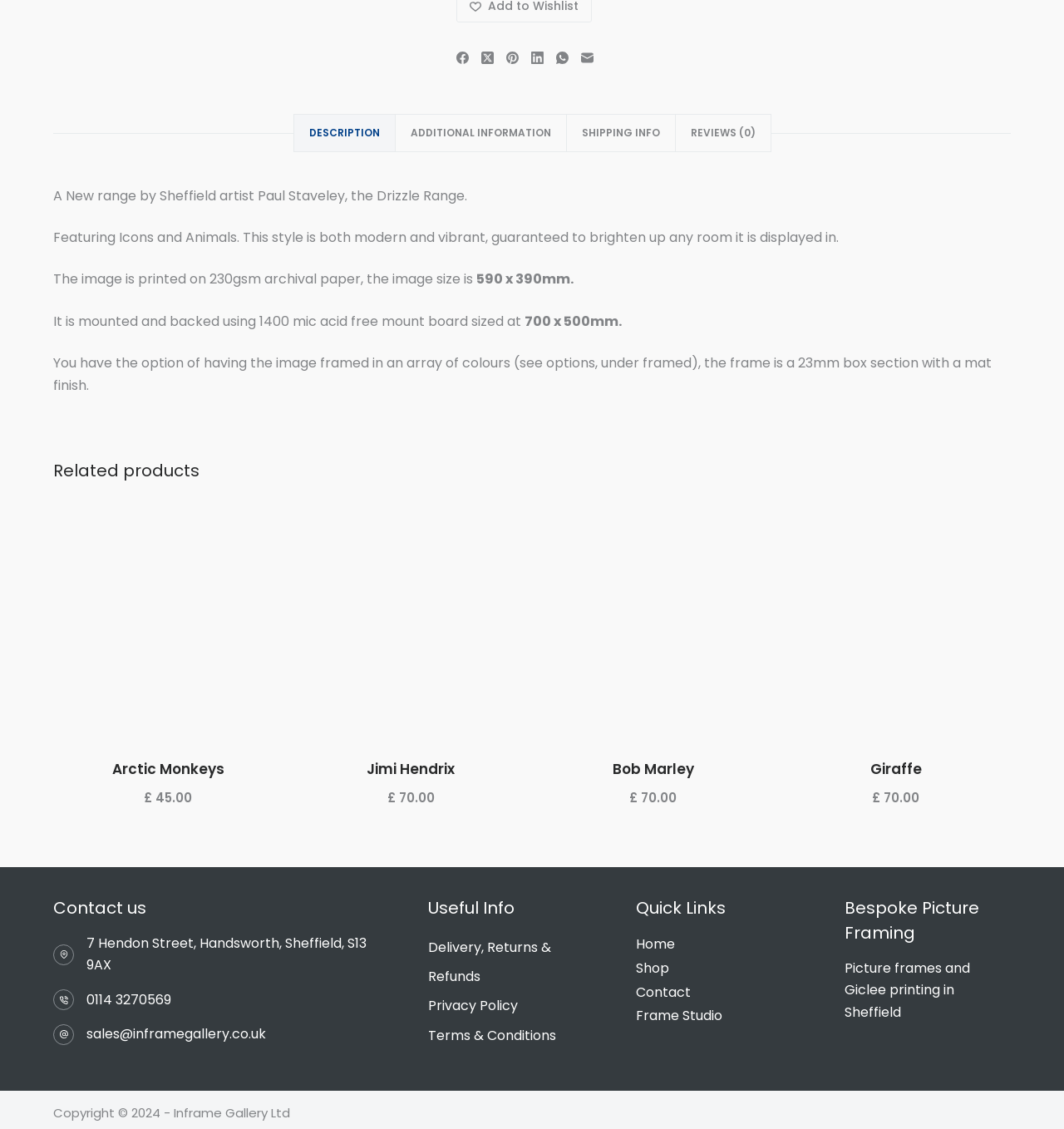Based on the element description, predict the bounding box coordinates (top-left x, top-left y, bottom-right x, bottom-right y) for the UI element in the screenshot: Add to wishlist

[0.158, 0.617, 0.254, 0.654]